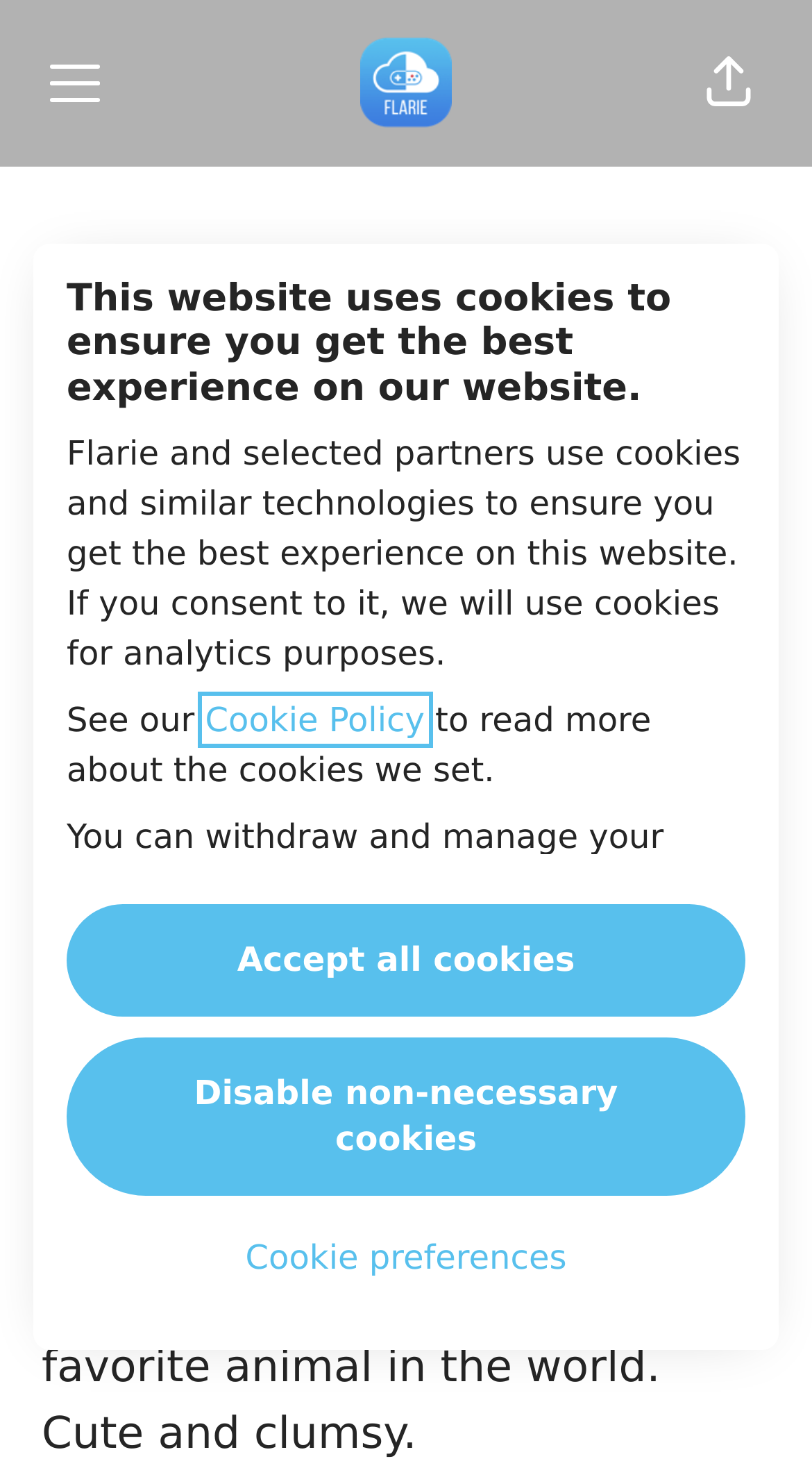Give a comprehensive overview of the webpage, including key elements.

This webpage appears to be a personal profile page of Philip Brunberg, a Customer Success Manager at Flarie. At the top of the page, there is a header section with three buttons: "Career menu", "Flarie career site", and "Share page". The "Flarie career site" button has an accompanying image.

Below the header, there is a dialog box that takes up most of the page's width, with a heading that informs users that the website uses cookies. The dialog box contains a paragraph of text explaining the use of cookies, followed by three buttons: "Accept all cookies", "Disable non-necessary cookies", and "Cookie preferences".

To the right of the dialog box, there is a figure containing an image of Philip Brunberg. Below the image, there is a heading with Philip's name, followed by a subheading that describes his job title. There is also a button labeled "Email" that allows users to contact him.

At the bottom of the page, there are two paragraphs of text that appear to be a personal statement or bio. The first paragraph asks "If you were an animal, what would you be?", and the second paragraph answers the question, stating that Philip's favorite animal is the red panda, which he finds cute and clumsy.